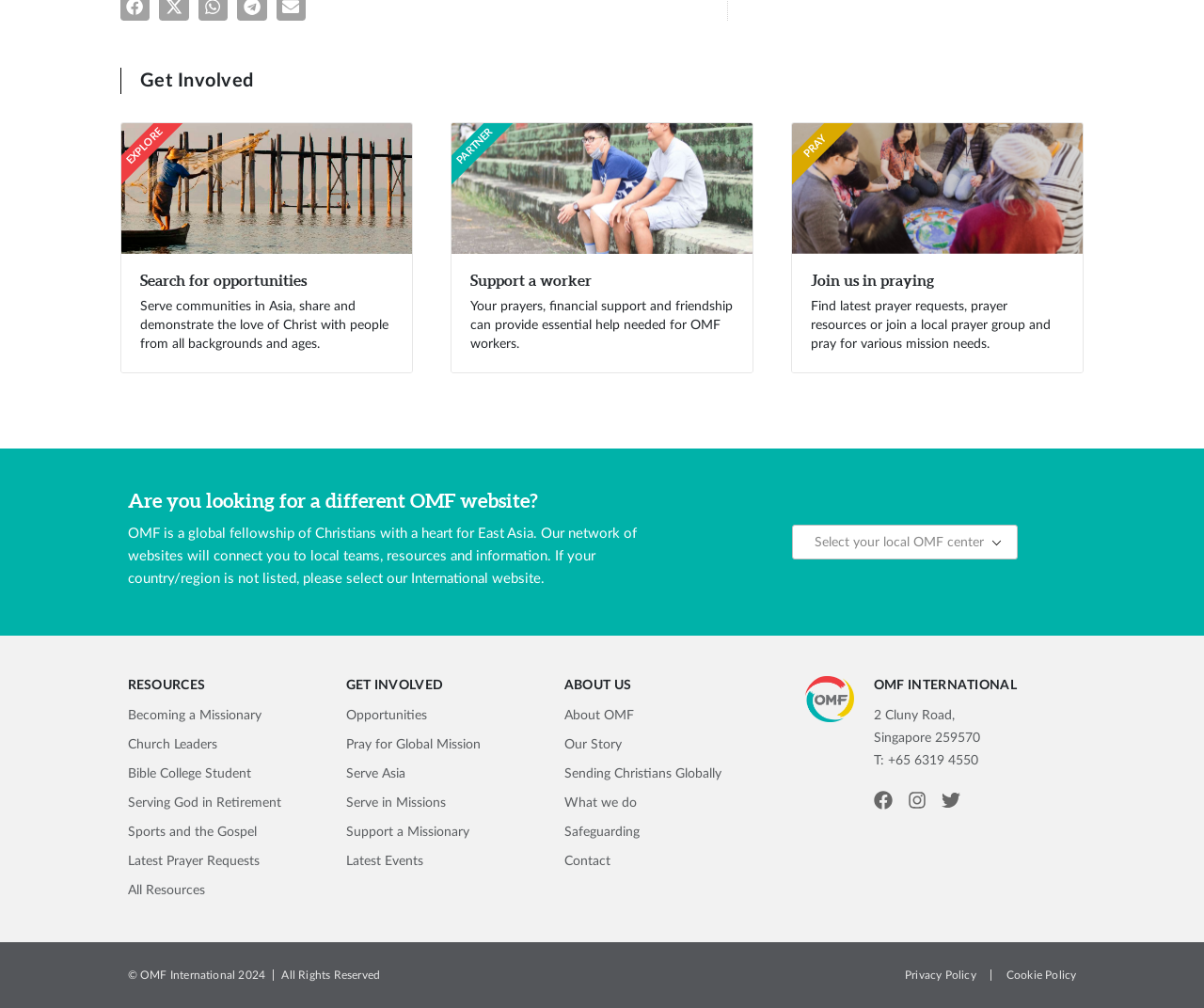Use the information in the screenshot to answer the question comprehensively: What is the address of OMF International?

The address of OMF International is provided at the bottom of the webpage, which is 2 Cluny Road, Singapore 259570, as stated in the StaticText elements.